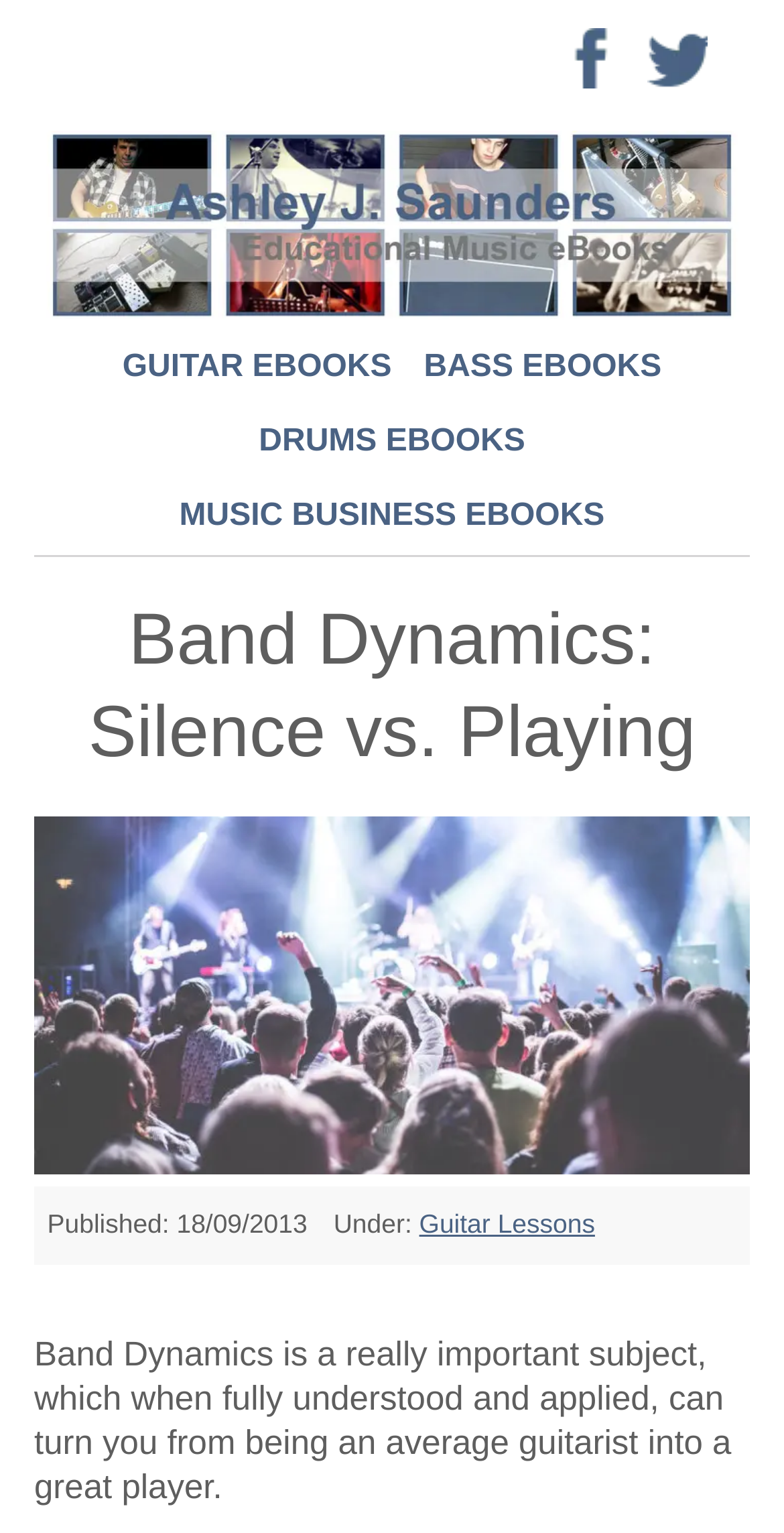Respond with a single word or phrase to the following question: What is the date of publication of the article?

18/09/2013